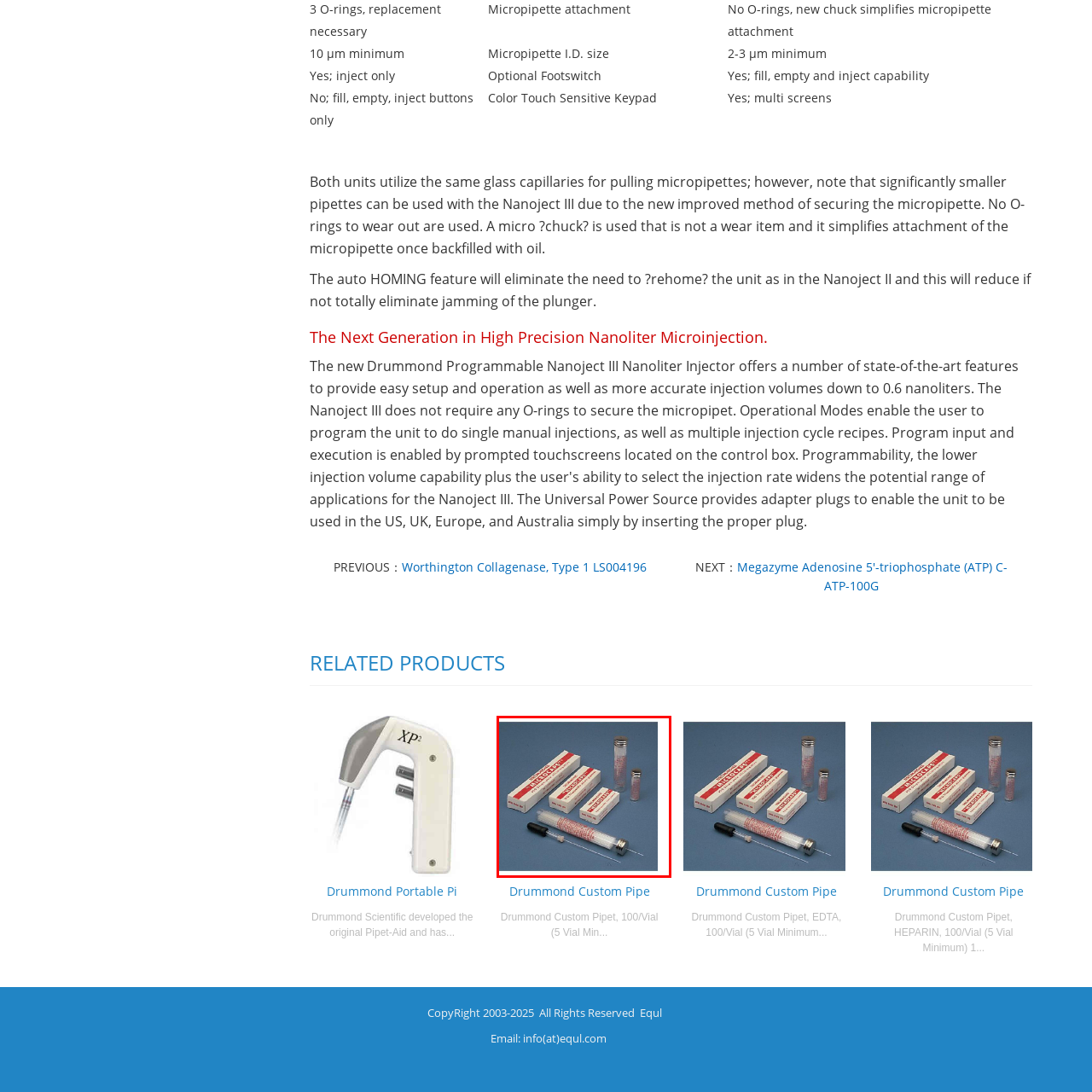What is the purpose of the micropipette?
Look closely at the part of the image outlined in red and give a one-word or short phrase answer.

High-precision liquid handling